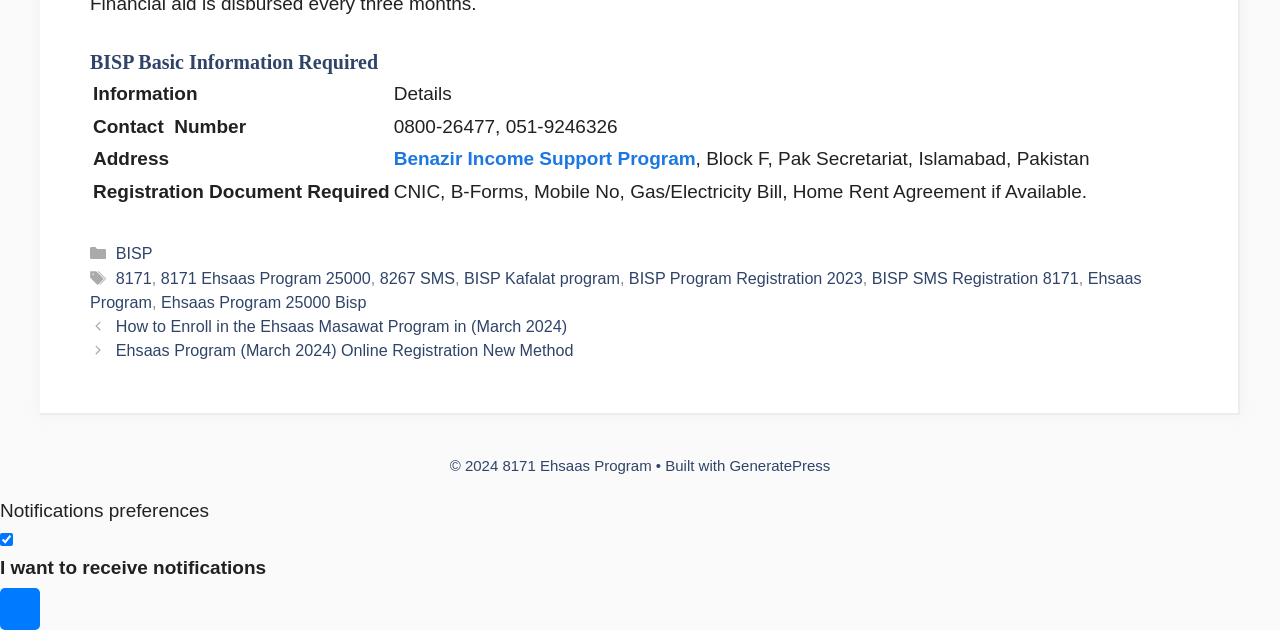Please pinpoint the bounding box coordinates for the region I should click to adhere to this instruction: "Check the checkbox to receive notifications".

[0.0, 0.845, 0.01, 0.866]